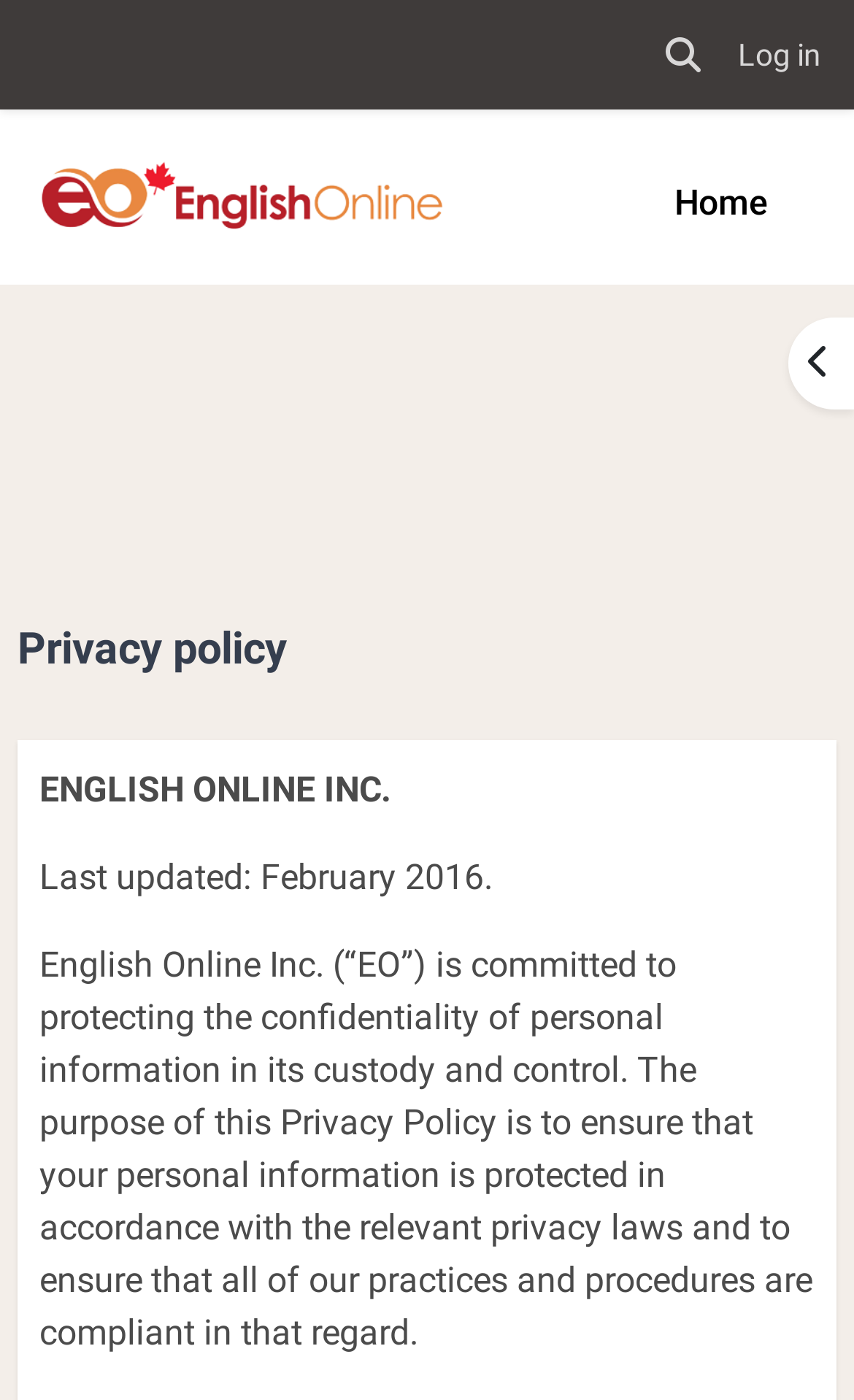Using the details from the image, please elaborate on the following question: What is the purpose of this policy?

Based on the webpage content, the purpose of this policy is to ensure that personal information is protected in accordance with the relevant privacy laws, as stated in the paragraph starting with 'English Online Inc. (“EO”) is committed to protecting the confidentiality of personal information...'.